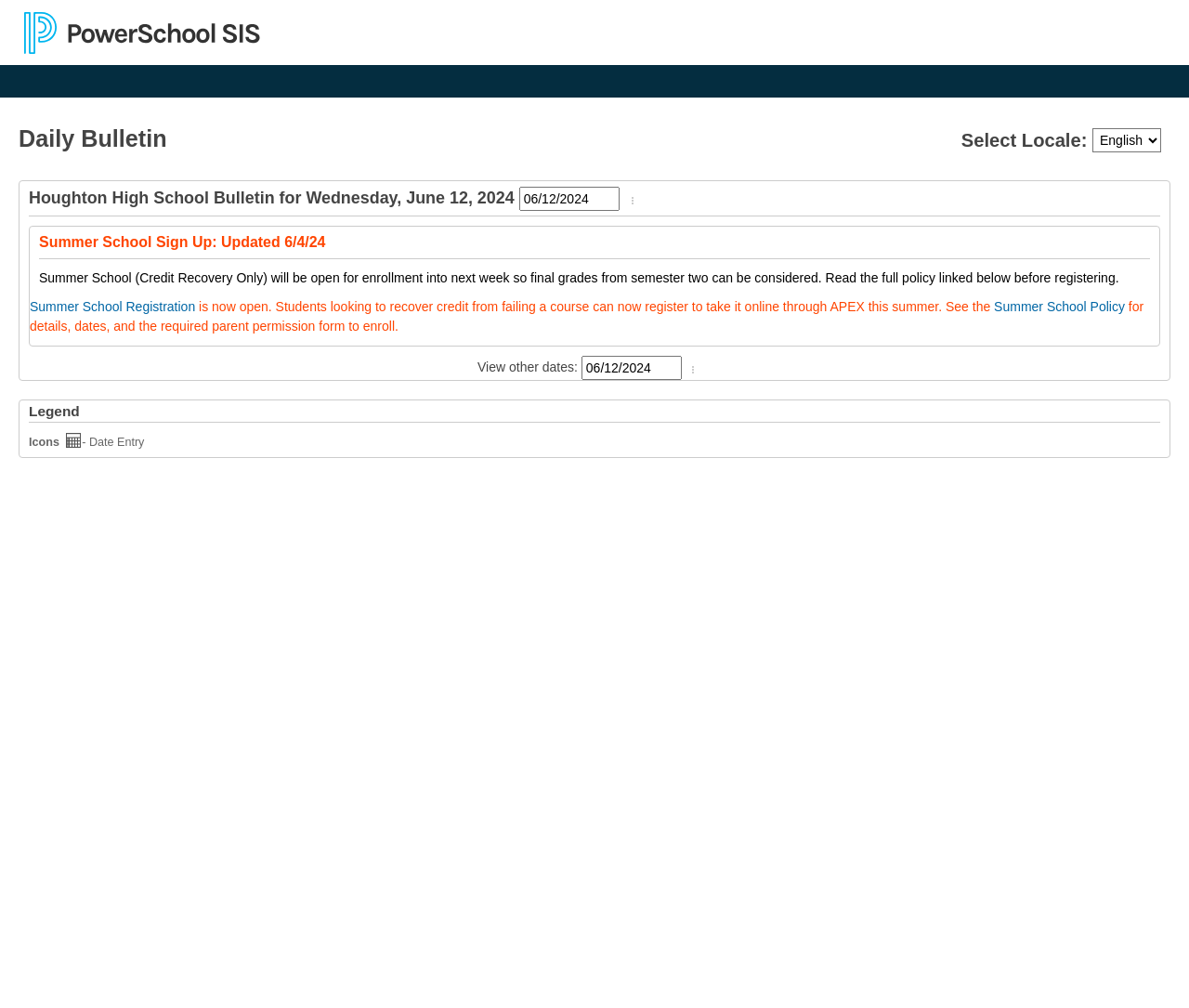Use a single word or phrase to answer the question: Where can students register for Summer School?

APEX